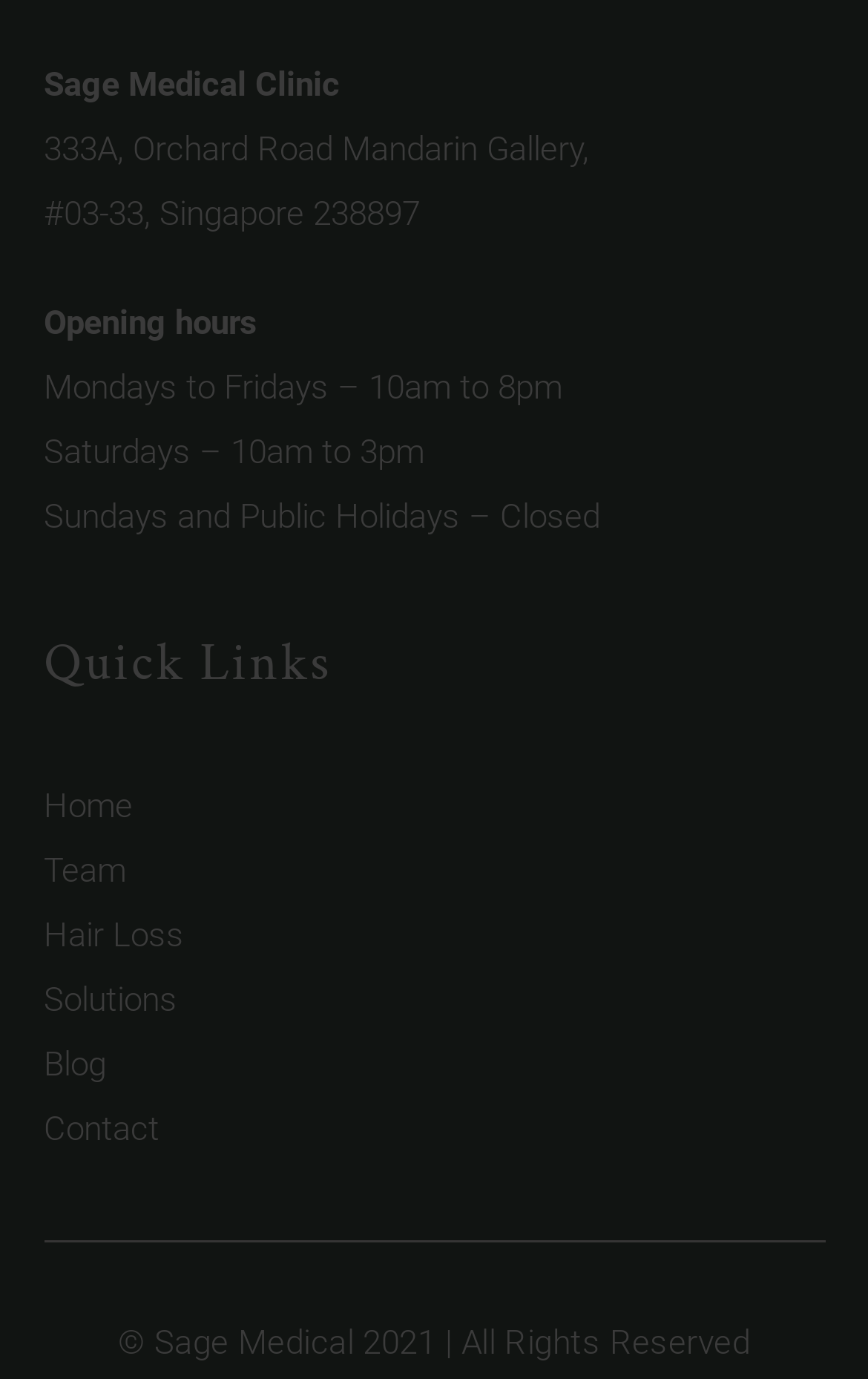Provide the bounding box coordinates of the HTML element described as: "Solutions". The bounding box coordinates should be four float numbers between 0 and 1, i.e., [left, top, right, bottom].

[0.05, 0.71, 0.204, 0.739]